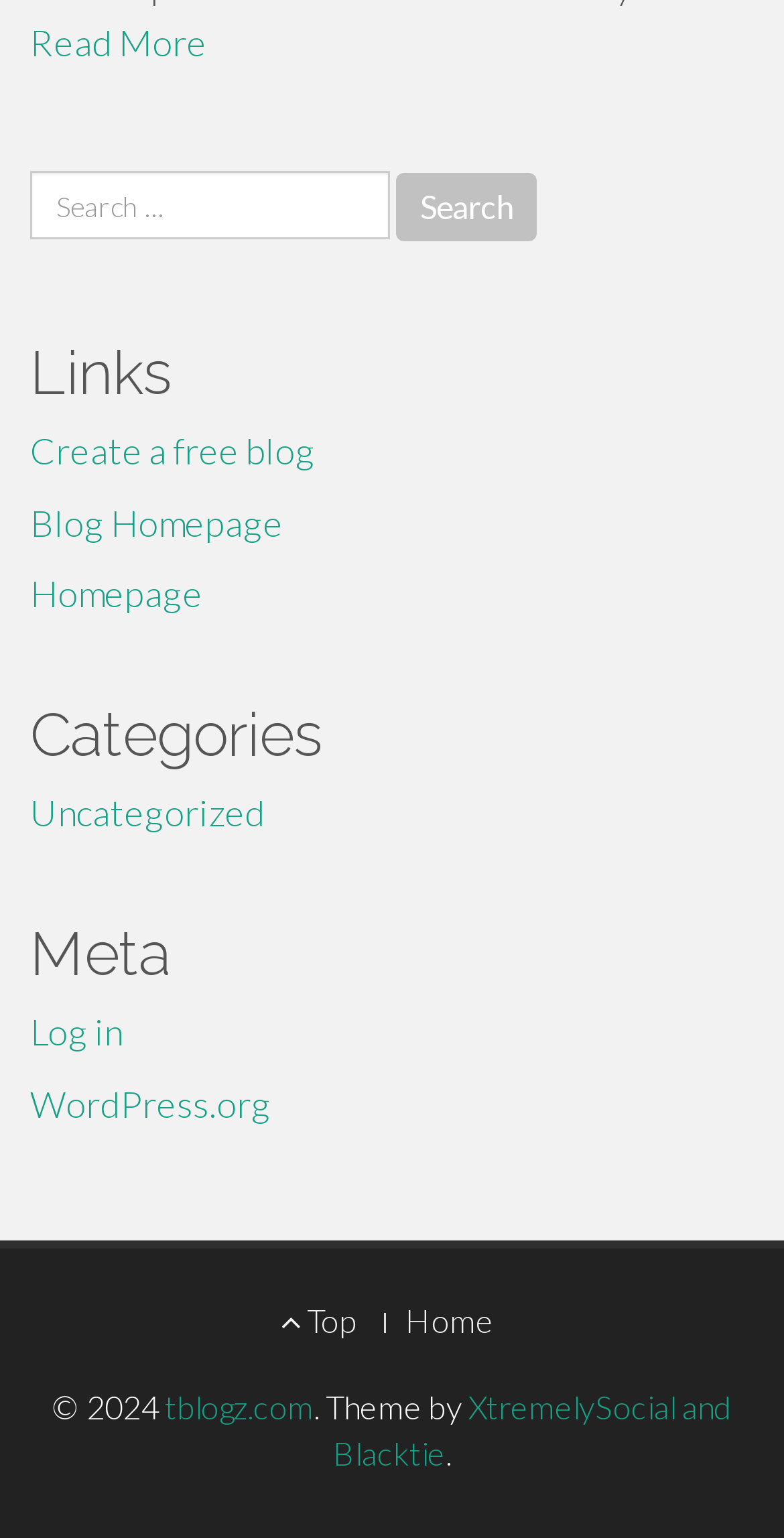What is the purpose of the search box?
Please respond to the question thoroughly and include all relevant details.

The search box is located below the 'Links' heading and has a label 'Search for:' which indicates that it is used to search for something on the webpage. The search box has a bounding box coordinate of [0.038, 0.111, 0.497, 0.156].